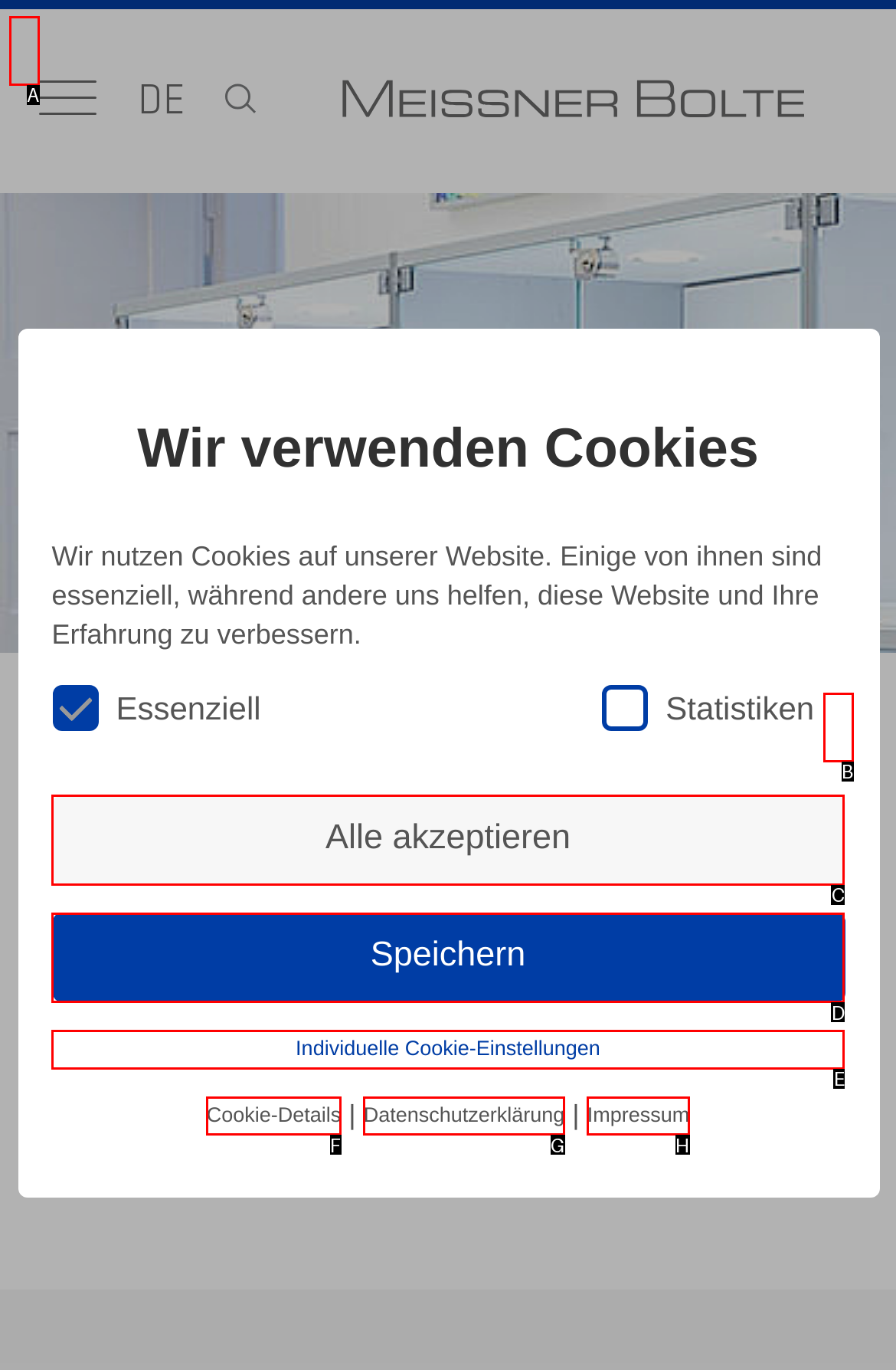Choose the letter that best represents the description: Cars. Provide the letter as your response.

None